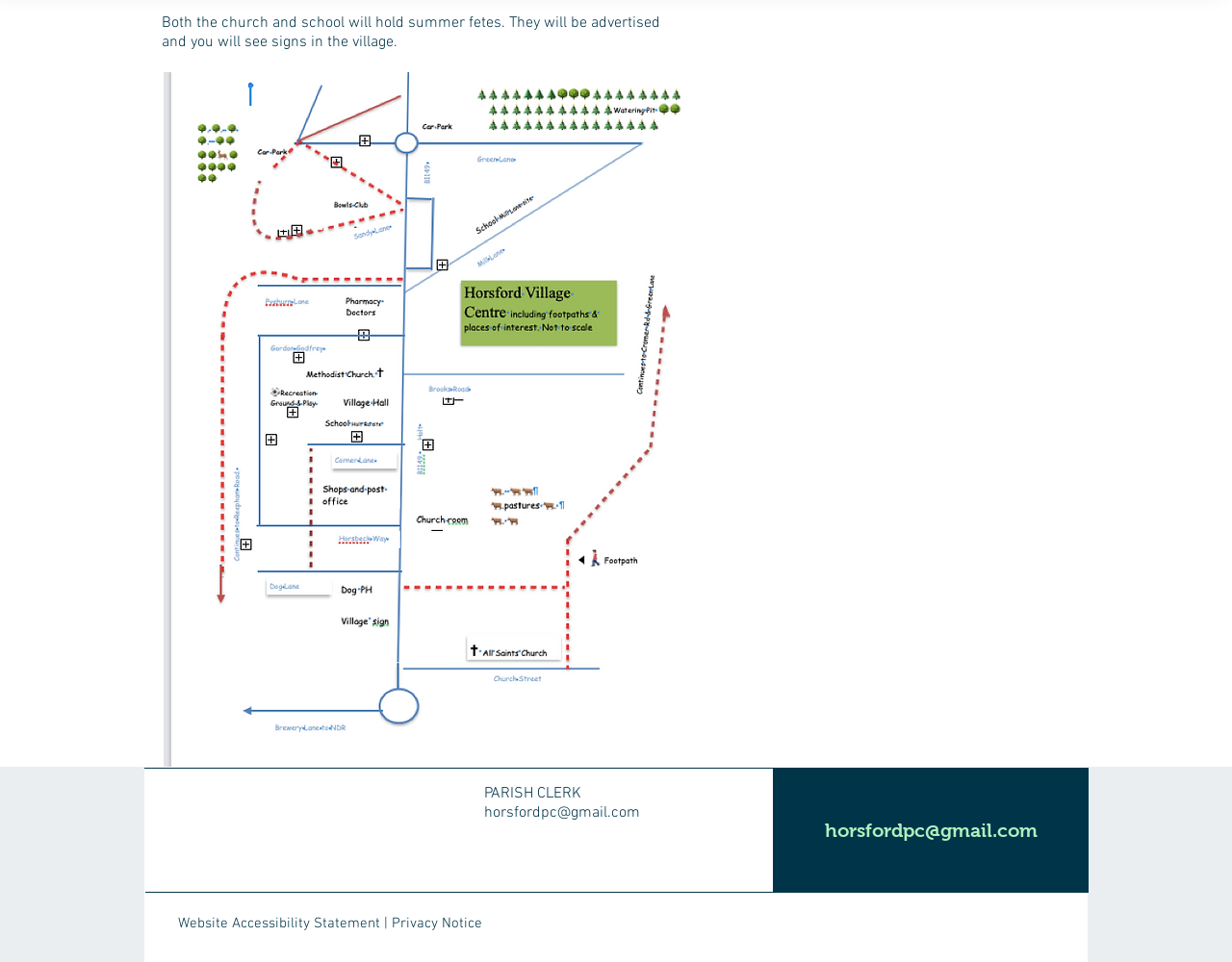What is the event mentioned on the webpage?
Based on the image, answer the question with a single word or brief phrase.

Summer fetes